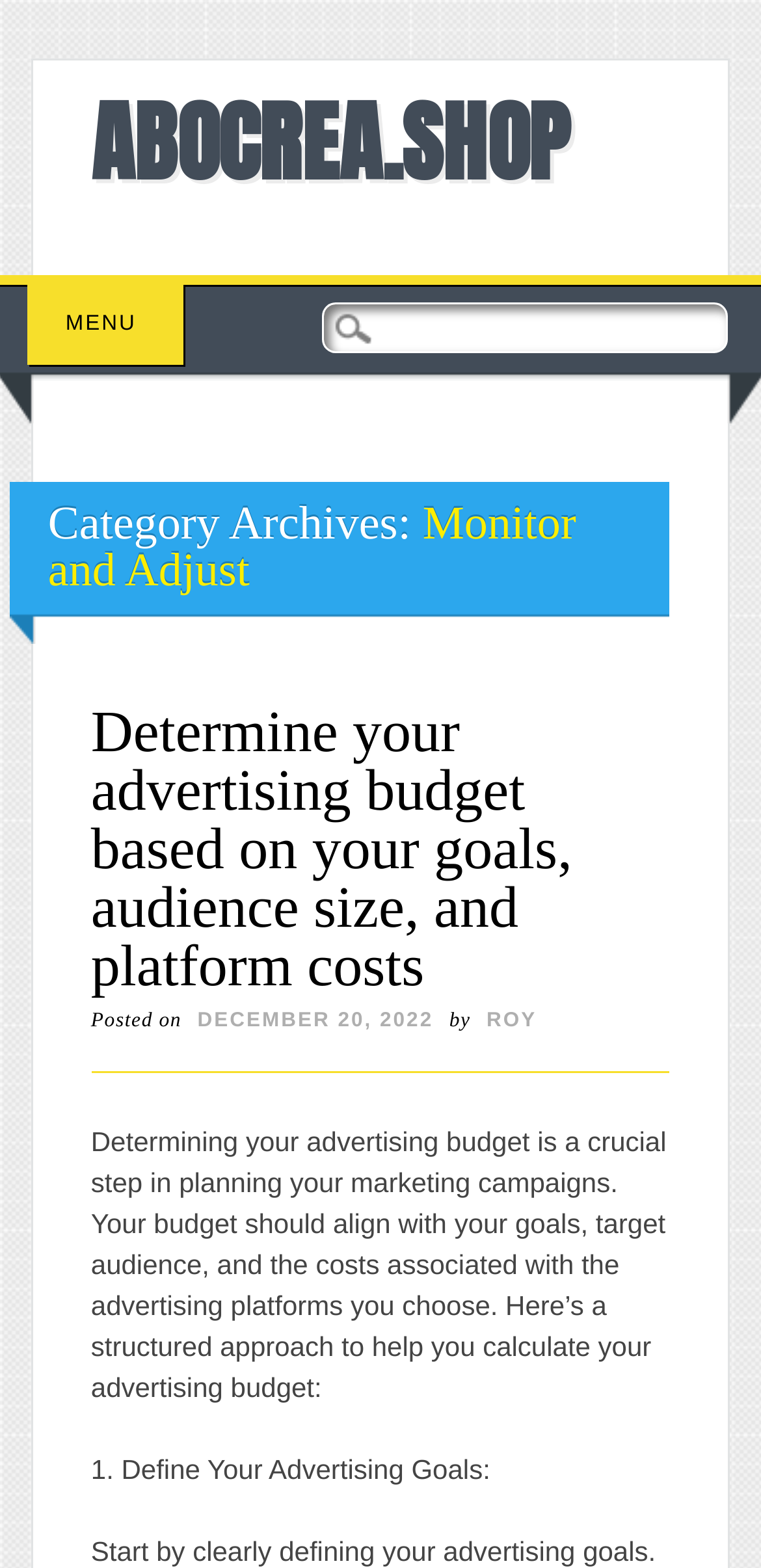Give a full account of the webpage's elements and their arrangement.

The webpage is a blog post or article page with a focus on the topic "Monitor and Adjust". At the top, there is a header section with the website's title "ABOCREA.SHOP" and a link to the homepage. Below the header, there is a menu section with a "MENU" label. 

To the right of the menu section, there is a search bar with a placeholder text "Search for:". 

Below the search bar, there is a main content section with a heading "Category Archives: Monitor and Adjust". This section contains a blog post with a title "Determine your advertising budget based on your goals, audience size, and platform costs", which is also a link. The post has a publication date "DECEMBER 20, 2022" and an author "ROY". 

The blog post content is divided into sections, with headings and paragraphs of text. The first section has a heading "Determining your advertising budget is a crucial step..." and a paragraph of text that explains the importance of determining an advertising budget. The second section has a heading "1. Define Your Advertising Goals:" and likely continues with more text and guidance on defining advertising goals.